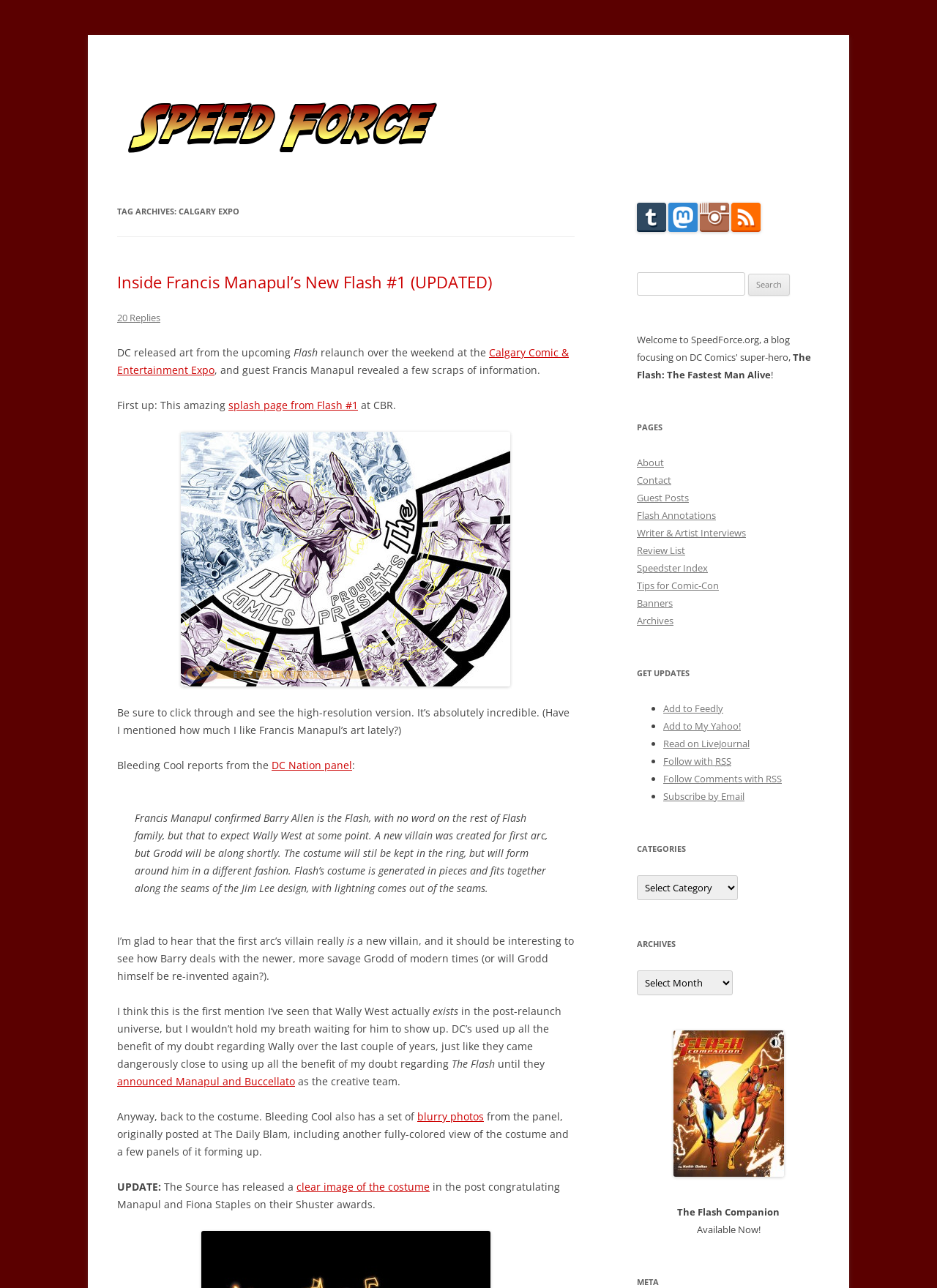What is the name of the Flash's costume designer?
Using the picture, provide a one-word or short phrase answer.

Francis Manapul